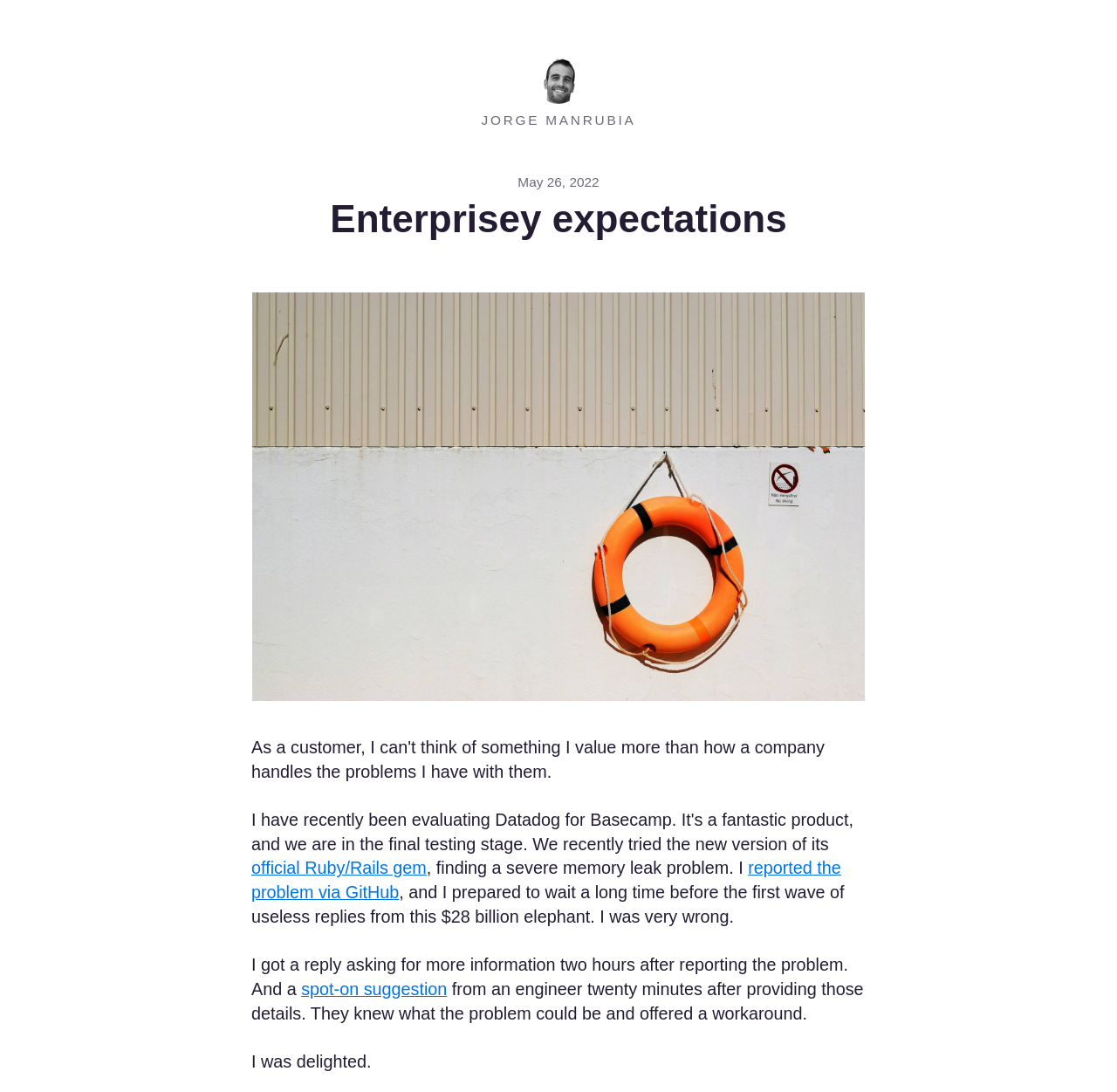Extract the bounding box coordinates for the HTML element that matches this description: "official Ruby/Rails gem". The coordinates should be four float numbers between 0 and 1, i.e., [left, top, right, bottom].

[0.225, 0.786, 0.382, 0.804]